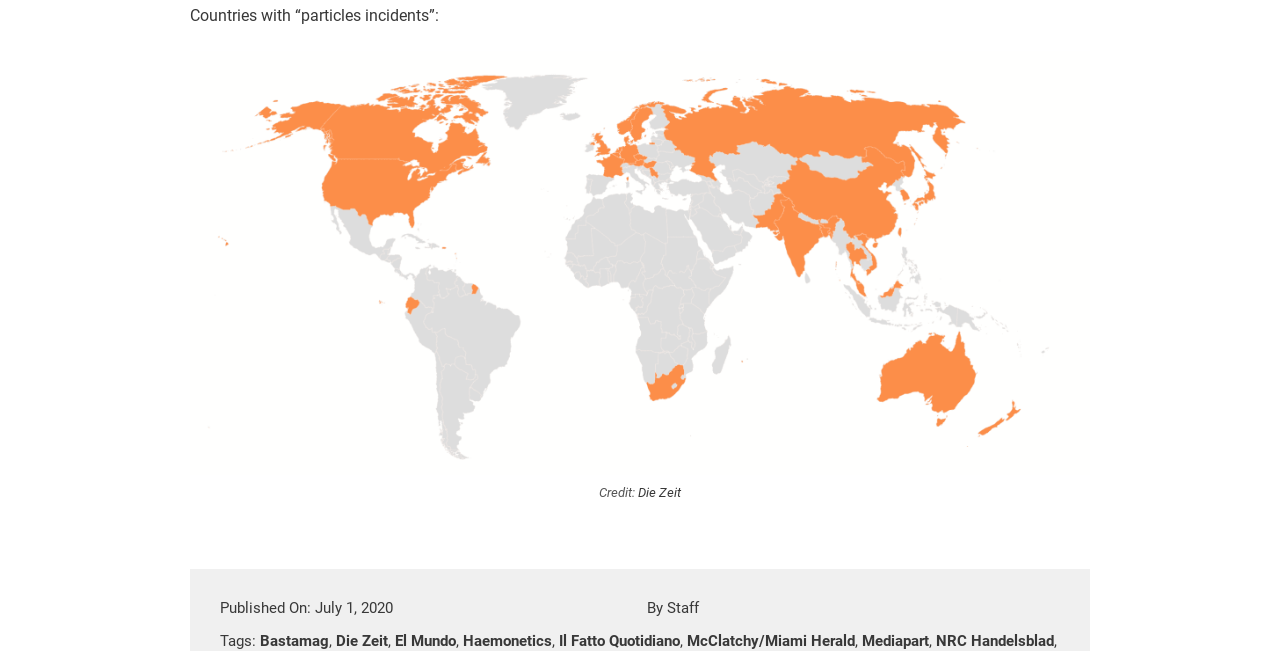Who is the credit for the figure?
Using the image as a reference, give a one-word or short phrase answer.

Die Zeit